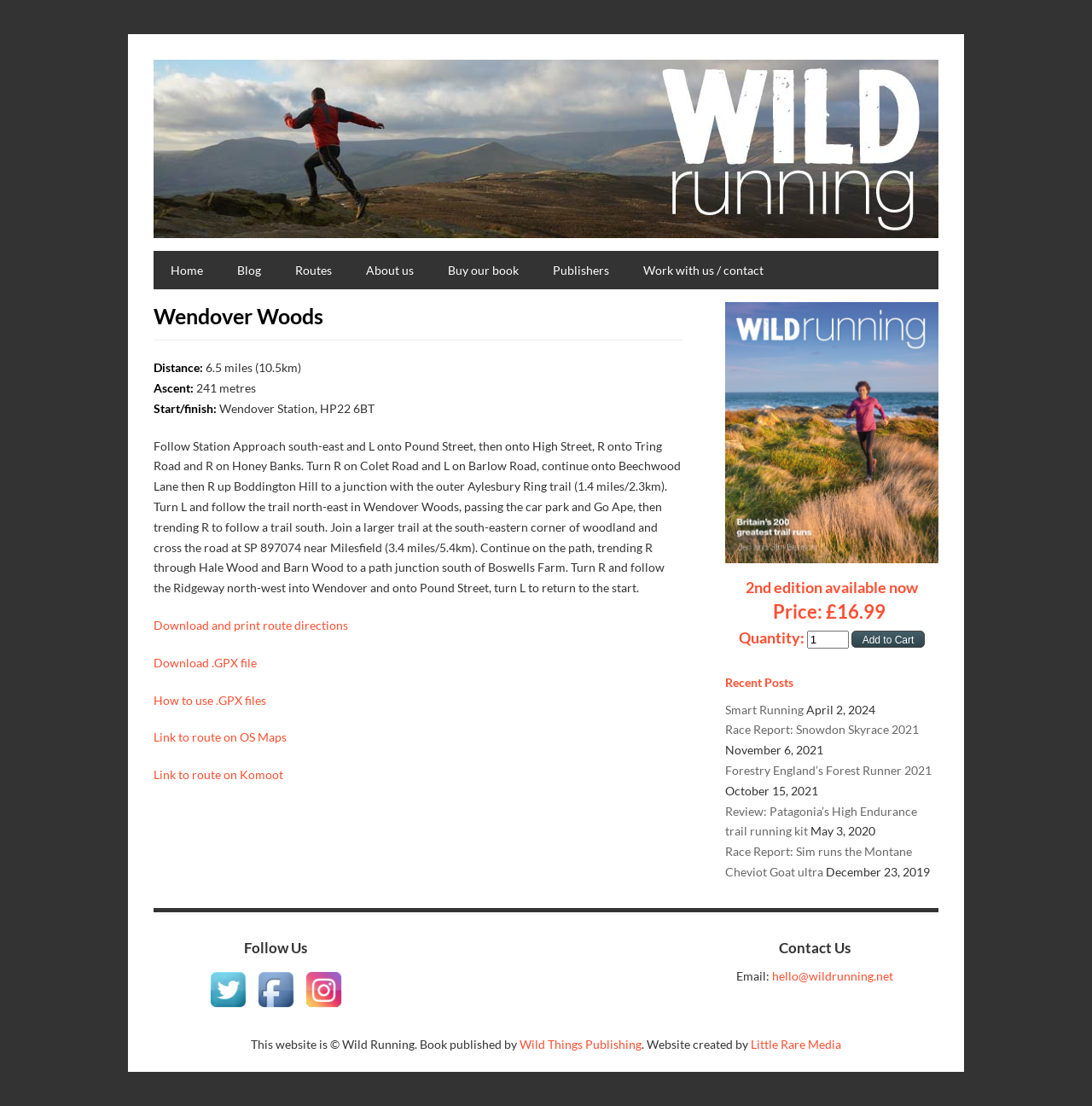Can you give a detailed response to the following question using the information from the image? What is the price of the book?

The price of the book can be found in the section where it is advertised, which states '2nd edition available now Price: £16.99 Quantity: 1 Add to Cart'.